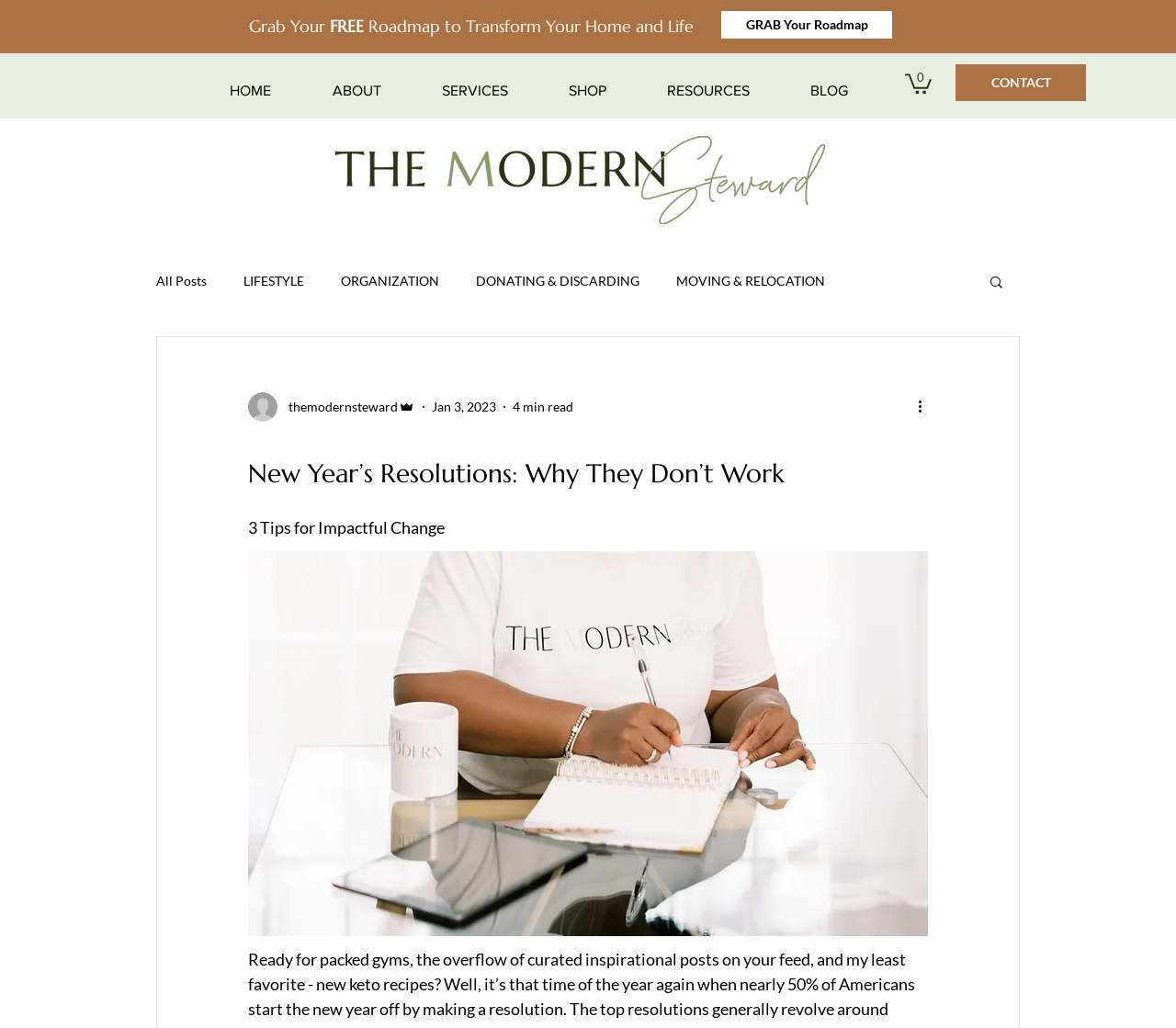Show the bounding box coordinates of the region that should be clicked to follow the instruction: "grab the free roadmap."

[0.613, 0.011, 0.759, 0.038]